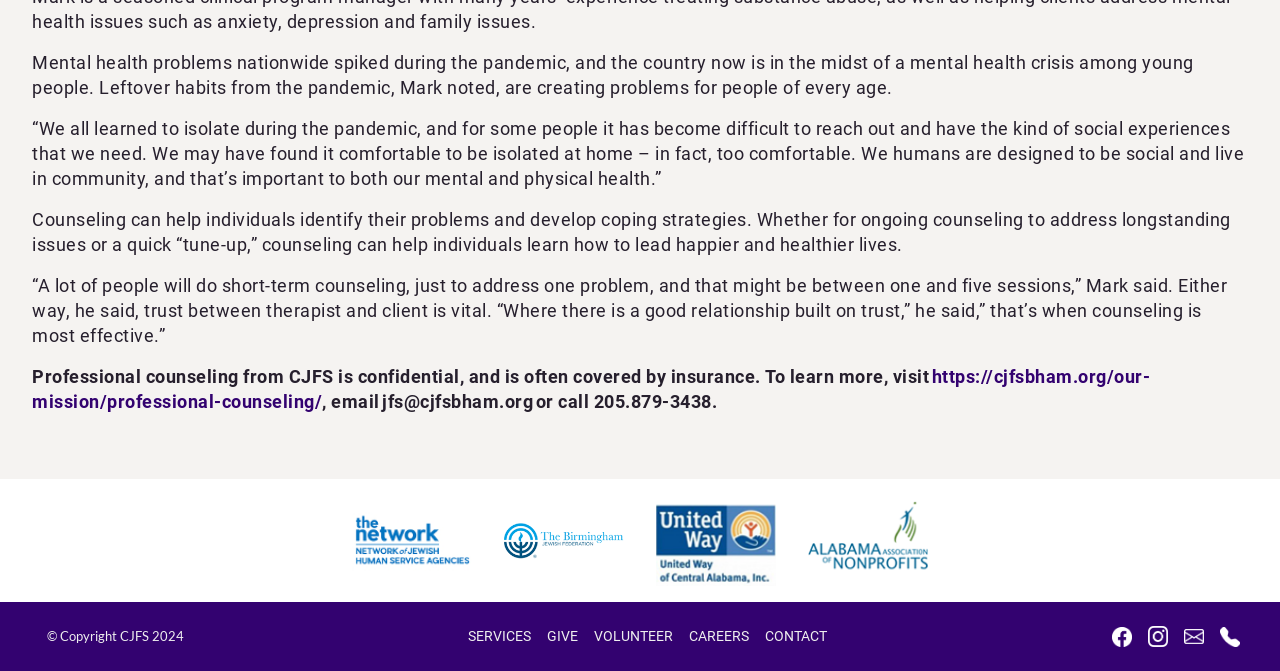Extract the bounding box coordinates of the UI element described: "CONTACT". Provide the coordinates in the format [left, top, right, bottom] with values ranging from 0 to 1.

[0.586, 0.93, 0.646, 0.967]